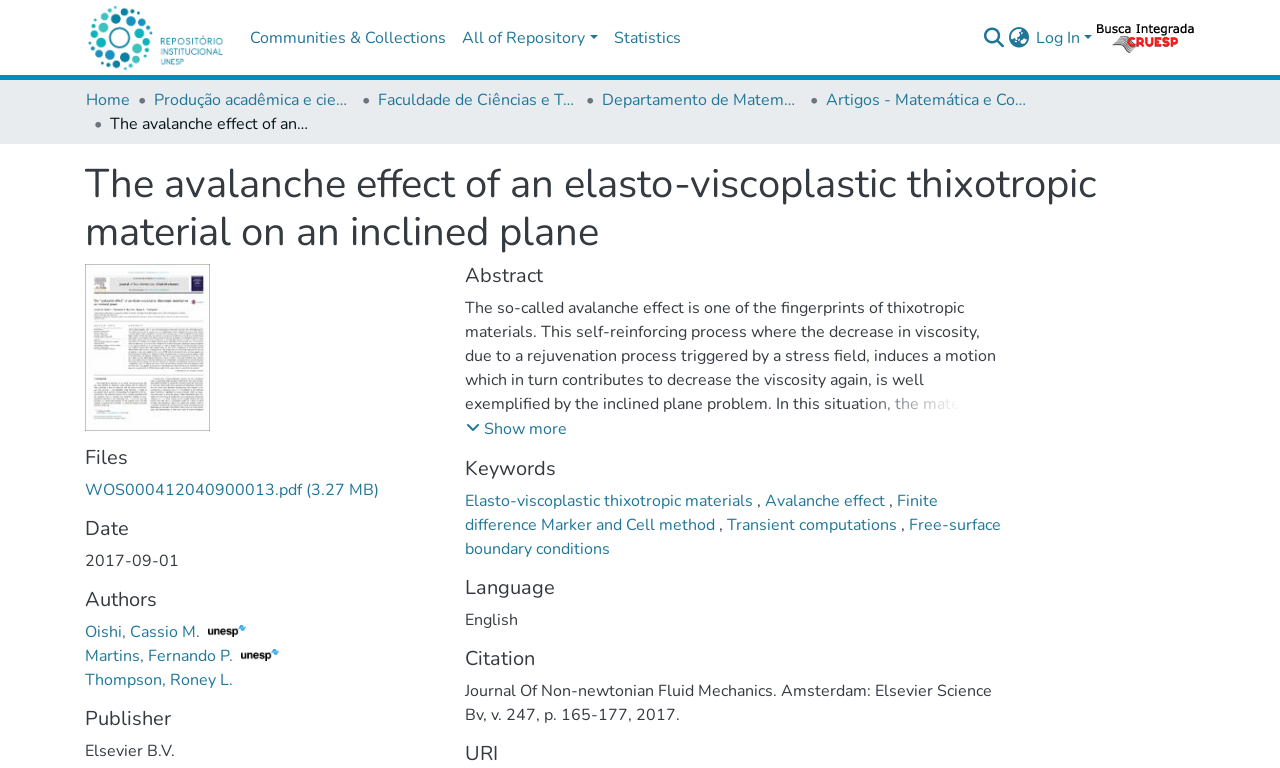Provide a thorough description of the webpage you see.

This webpage appears to be a research article page, specifically displaying information about a scientific paper titled "The avalanche effect of an elasto-viscoplastic thixotropic material on an inclined plane". 

At the top, there is a main navigation bar with links to "Communities & Collections", "All of Repository", "Statistics", and a search bar. To the right of the search bar, there is a language switch button and a "Log In" link. 

Below the navigation bar, there is a breadcrumb navigation section showing the path to the current page, with links to "Home", "Produção acadêmica e científica", "Faculdade de Ciências e Tecnologia (FCT) - Presidente Prudente", "Departamento de Matemática e Computação", and "Artigos - Matemática e Computação - FCT". 

The main content of the page is divided into several sections. The first section displays the title of the paper, accompanied by a thumbnail image to the left. 

Below the title, there are sections for "Files", "Date", "Authors", and "Publisher". The "Files" section has a link to a PDF file, while the "Authors" section lists the authors of the paper, each with a small image next to their name. 

Further down, there are sections for "Abstract", "Keywords", and "Language". The "Abstract" section has a "Show more" button, and the "Keywords" section lists several keywords related to the paper, separated by commas. 

Finally, there are sections for "Citation" and "URI", which provide citation information and a URI link, respectively.